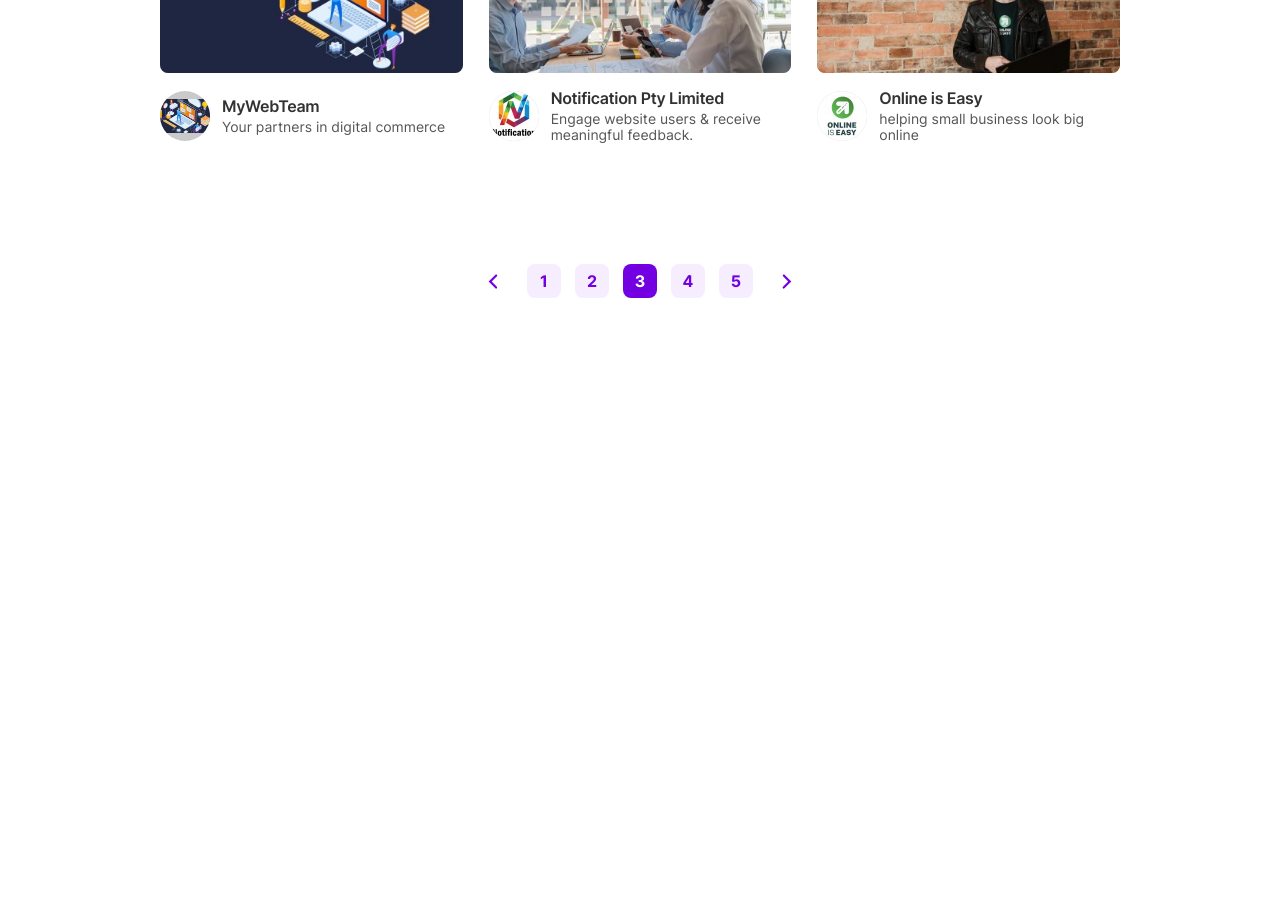What is the purpose of the textbox?
Look at the image and answer with only one word or phrase.

Email